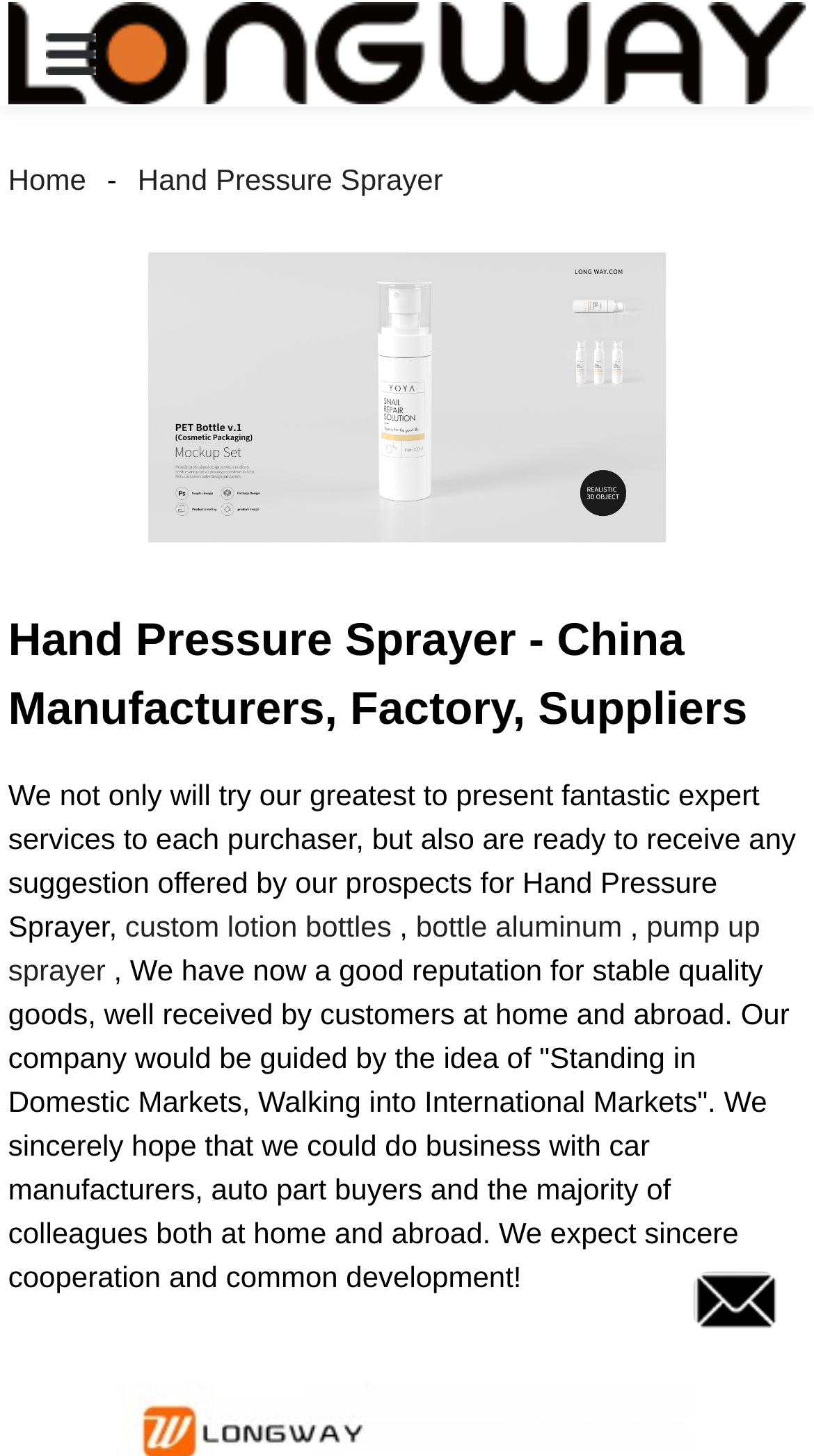How many carousel items are there?
Based on the image, answer the question with as much detail as possible.

By examining the carousel navigation buttons, I found that there are three items in the carousel, as indicated by the 'Previous item in carousel (1 of 3)' and 'Next item in carousel (2 of 3)' buttons.